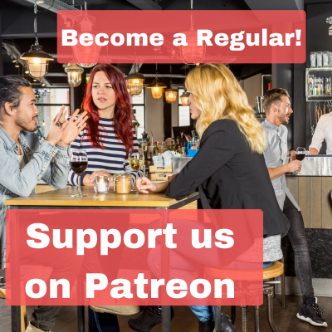What is the purpose of the bold messages?
Using the image, provide a detailed and thorough answer to the question.

The bold messages 'Become a Regular!' and 'Support us on Patreon' are prominently displayed to encourage community involvement and support for the podcast, indicating that the gathering is not just a social event but also a promotional activity.